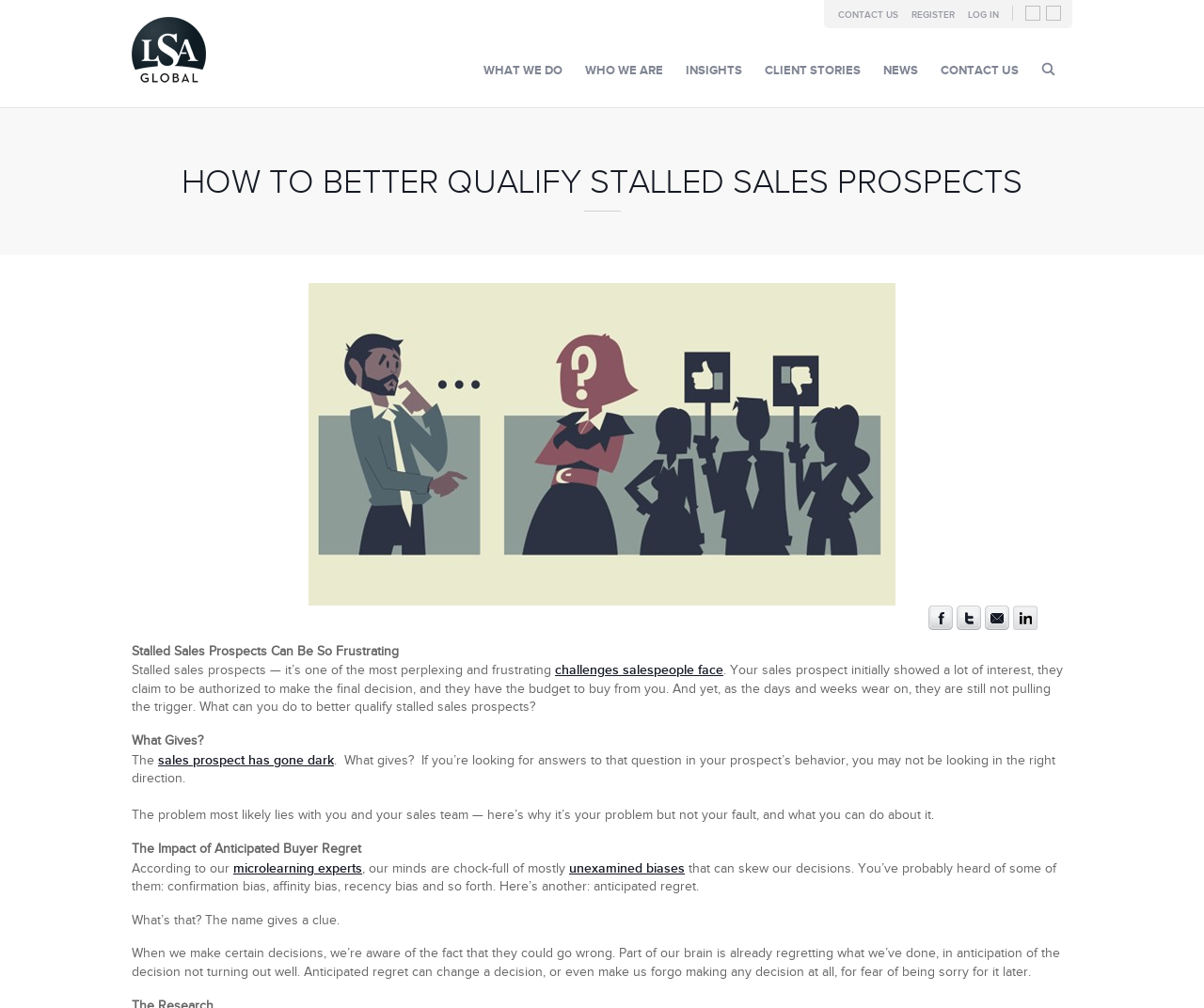Using a single word or phrase, answer the following question: 
What is the link text of the social media link with the highest y-coordinate?

LinkedIn